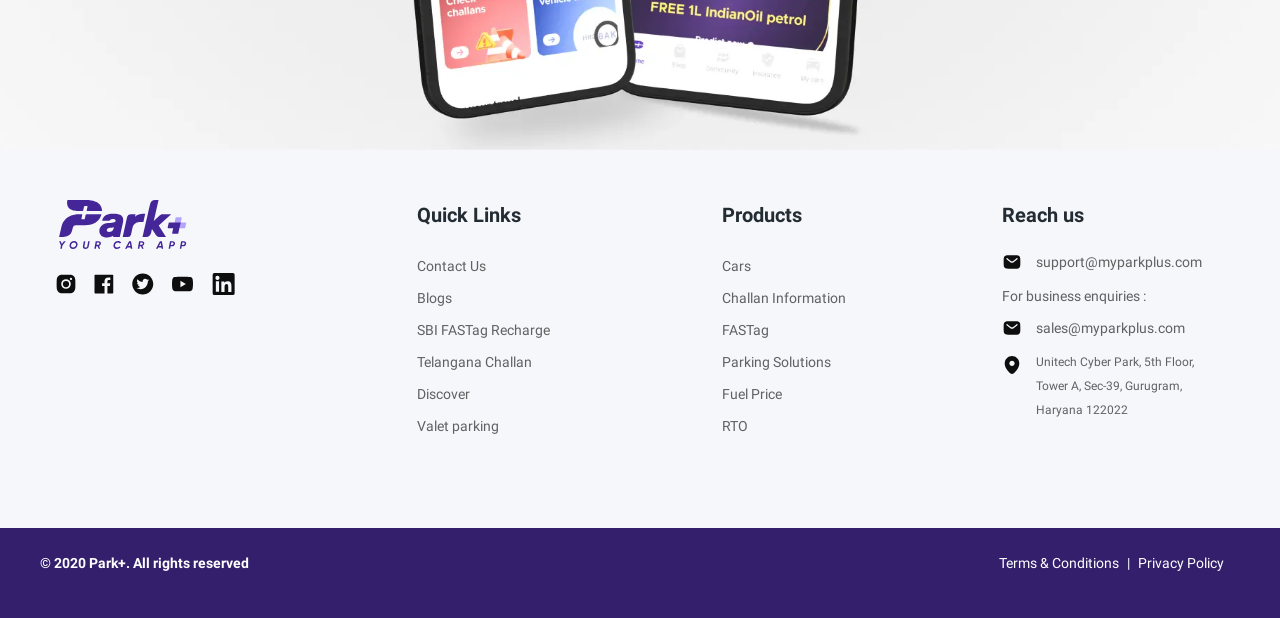Can you find the bounding box coordinates of the area I should click to execute the following instruction: "Open Instagram Handle"?

[0.044, 0.443, 0.059, 0.482]